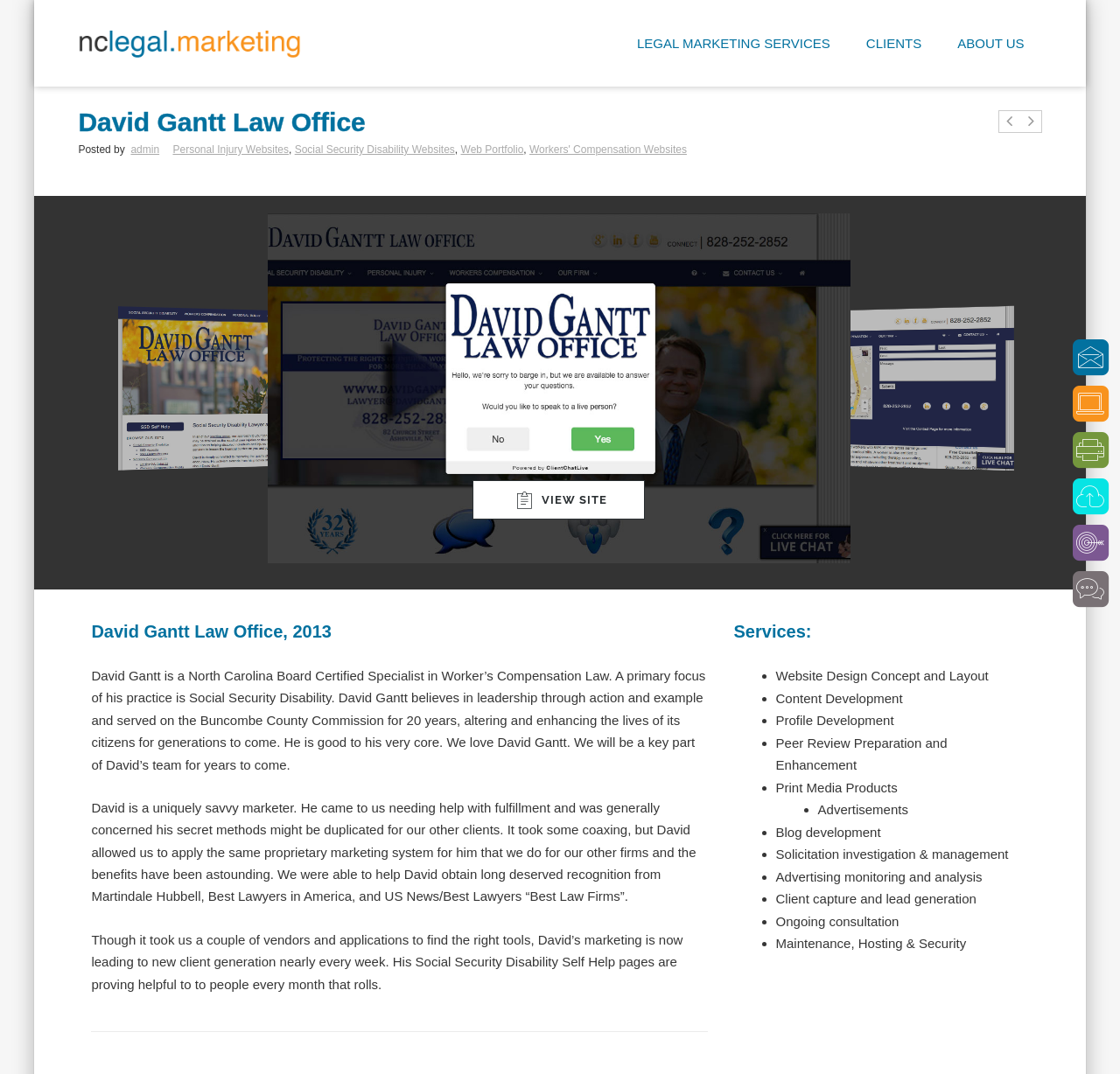Using the webpage screenshot, locate the HTML element that fits the following description and provide its bounding box: "LEGAL MARKETING SERVICES".

[0.553, 0.024, 0.757, 0.065]